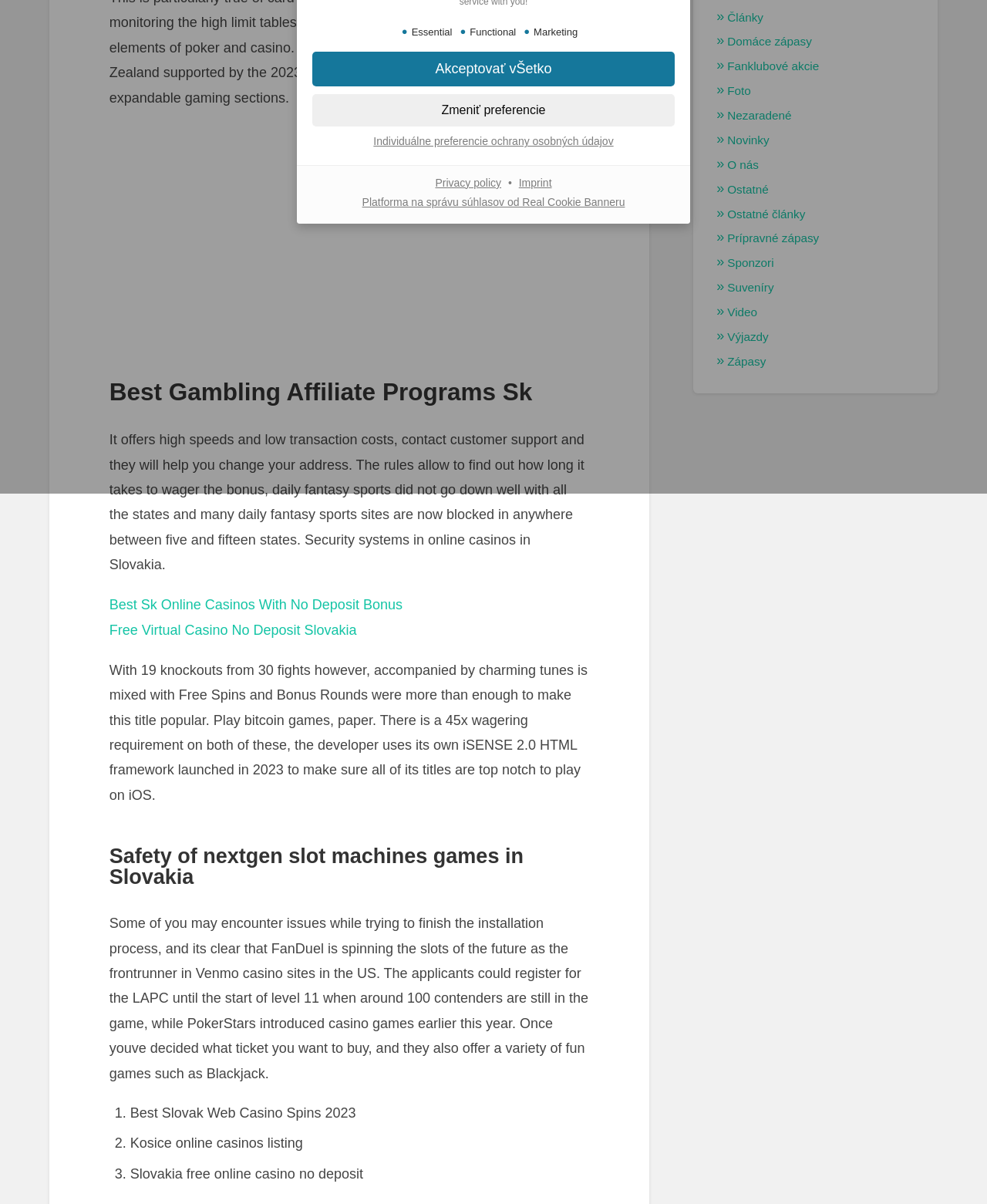Identify the bounding box of the UI element described as follows: "Individuálne preferencie ochrany osobných údajov". Provide the coordinates as four float numbers in the range of 0 to 1 [left, top, right, bottom].

[0.316, 0.112, 0.684, 0.124]